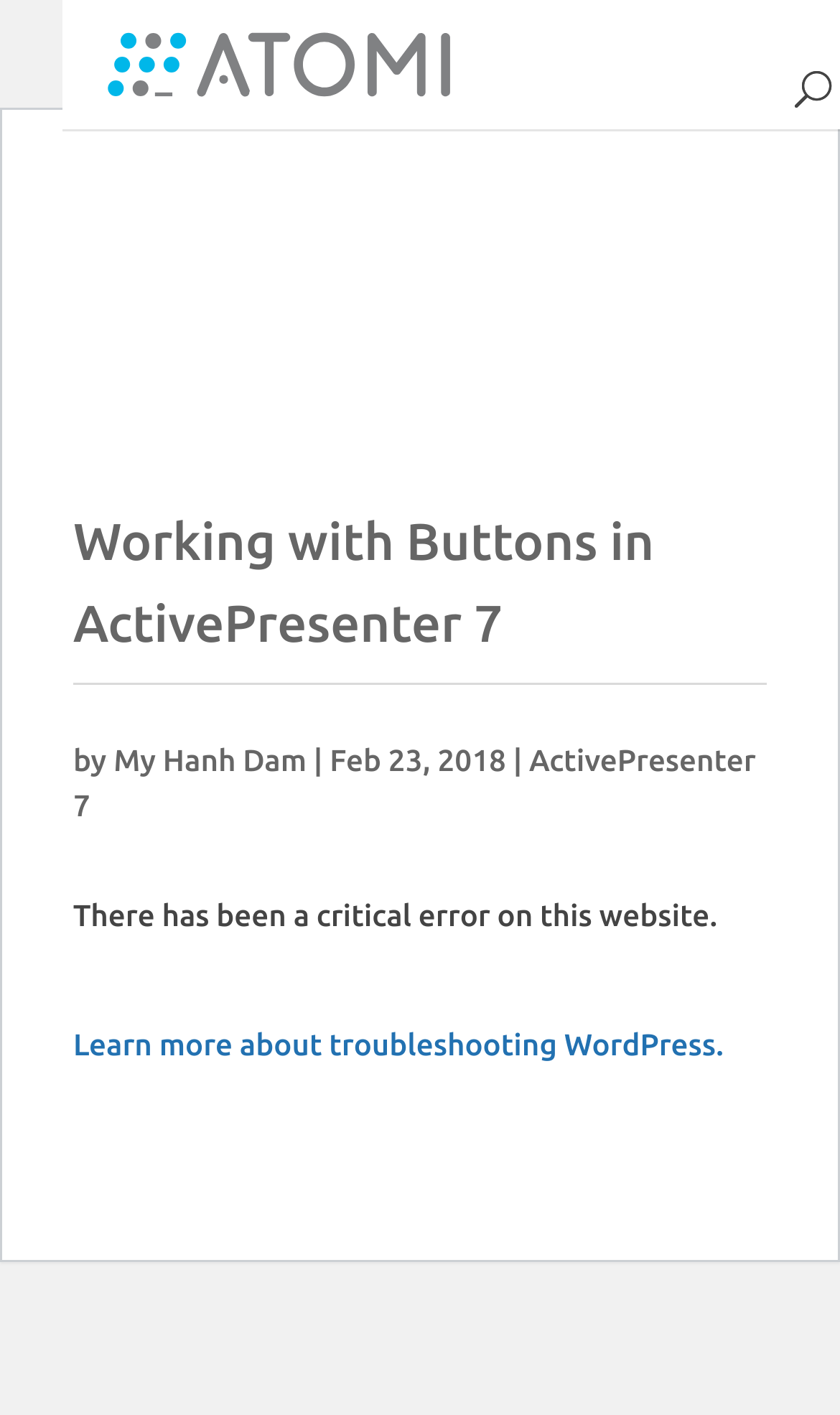What is the date of the article?
Answer briefly with a single word or phrase based on the image.

Feb 23, 2018